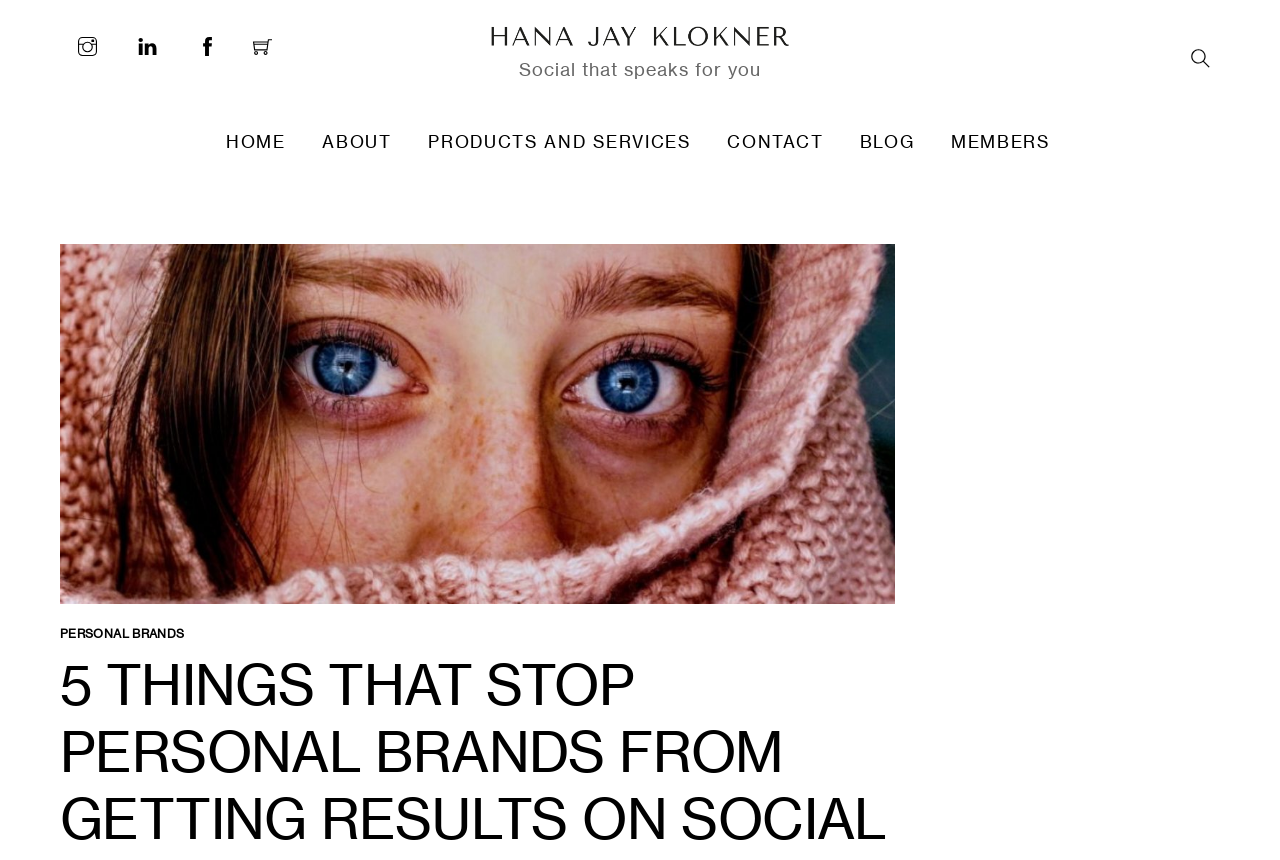Specify the bounding box coordinates of the element's area that should be clicked to execute the given instruction: "View personal branding london". The coordinates should be four float numbers between 0 and 1, i.e., [left, top, right, bottom].

[0.047, 0.671, 0.699, 0.696]